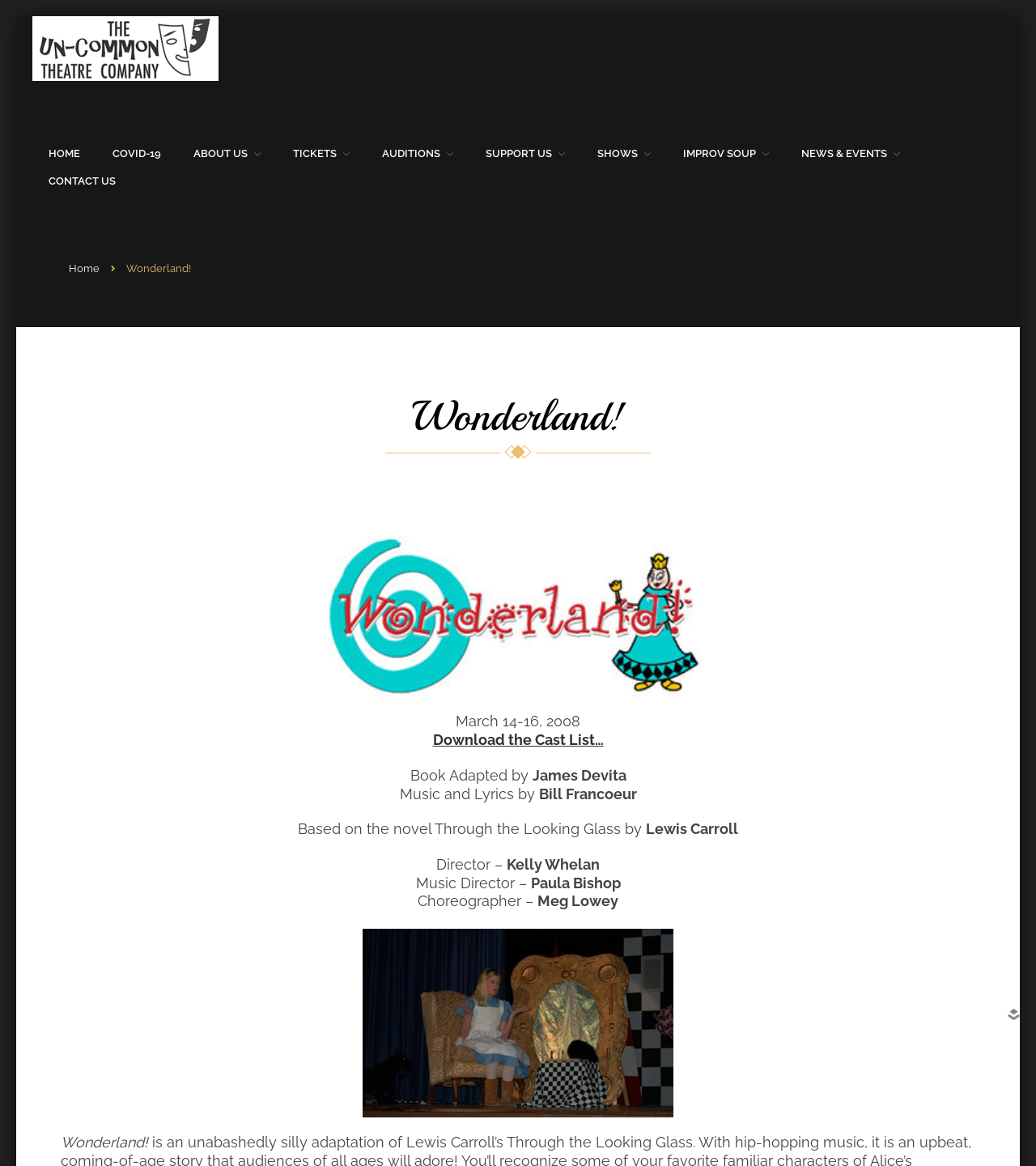Please identify the bounding box coordinates of the element that needs to be clicked to perform the following instruction: "Download the Cast List".

[0.418, 0.627, 0.582, 0.642]